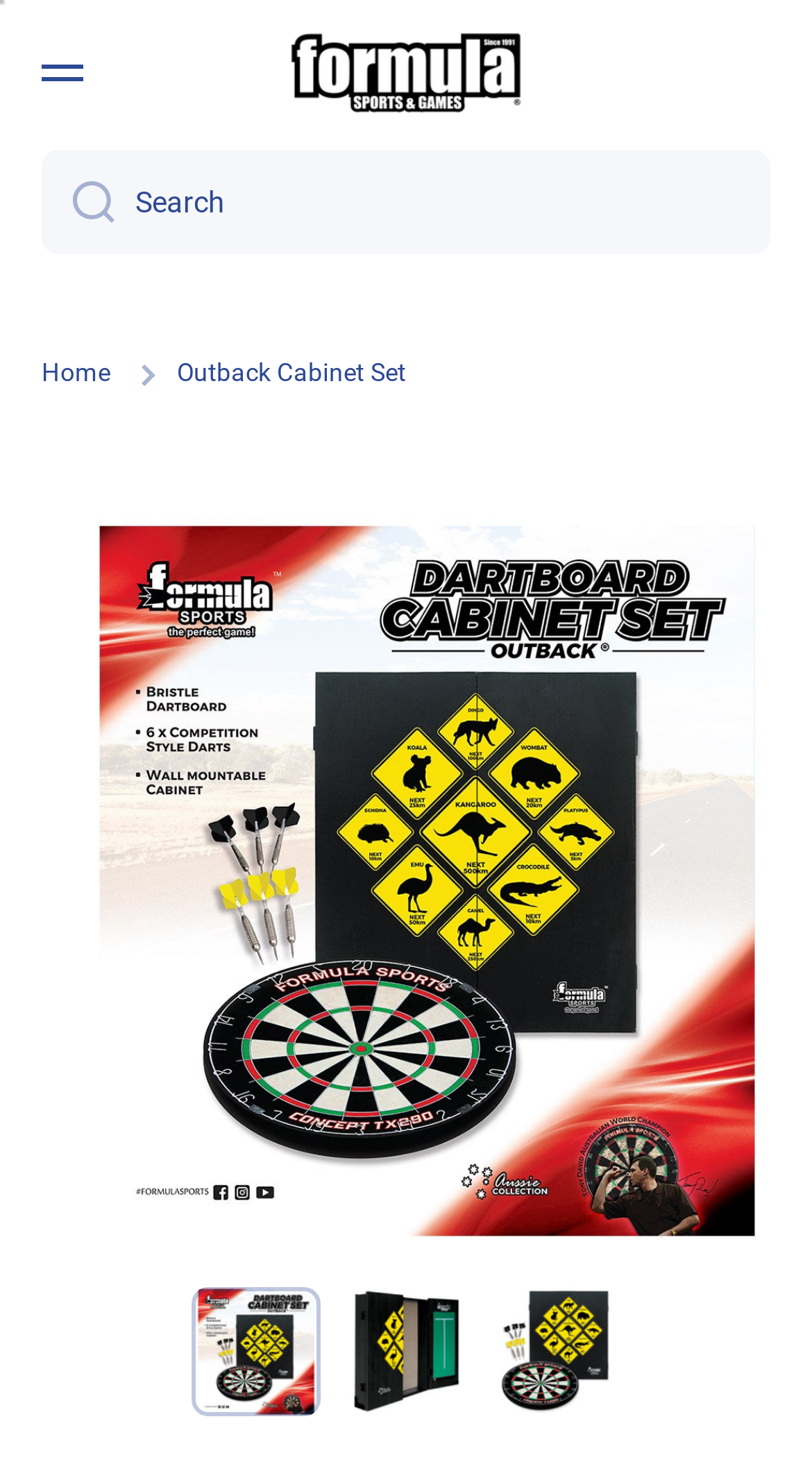What is the function of the search button?
By examining the image, provide a one-word or phrase answer.

To search